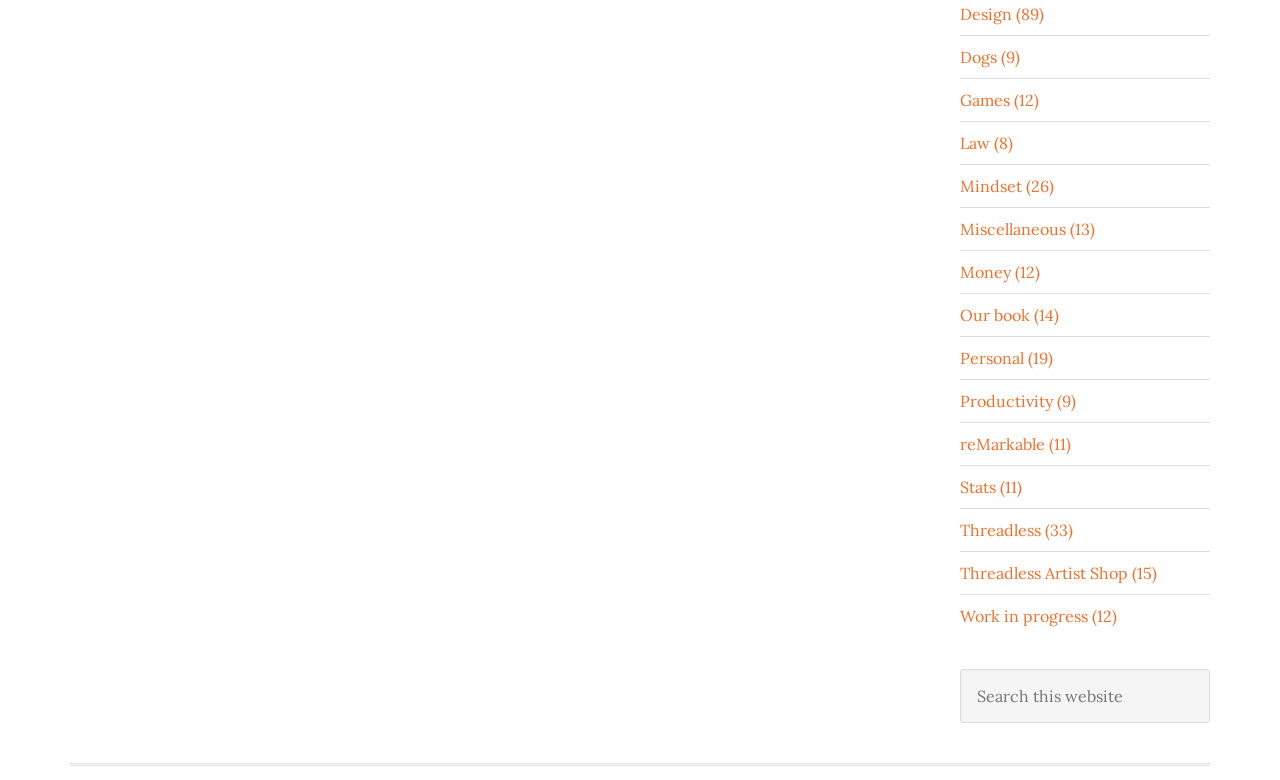Provide the bounding box coordinates of the section that needs to be clicked to accomplish the following instruction: "View Threadless Artist Shop."

[0.75, 0.722, 0.904, 0.748]